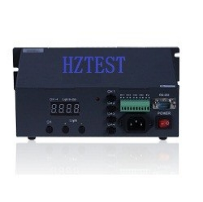Answer the question using only a single word or phrase: 
What is the purpose of the indicator lights?

To indicate operational settings